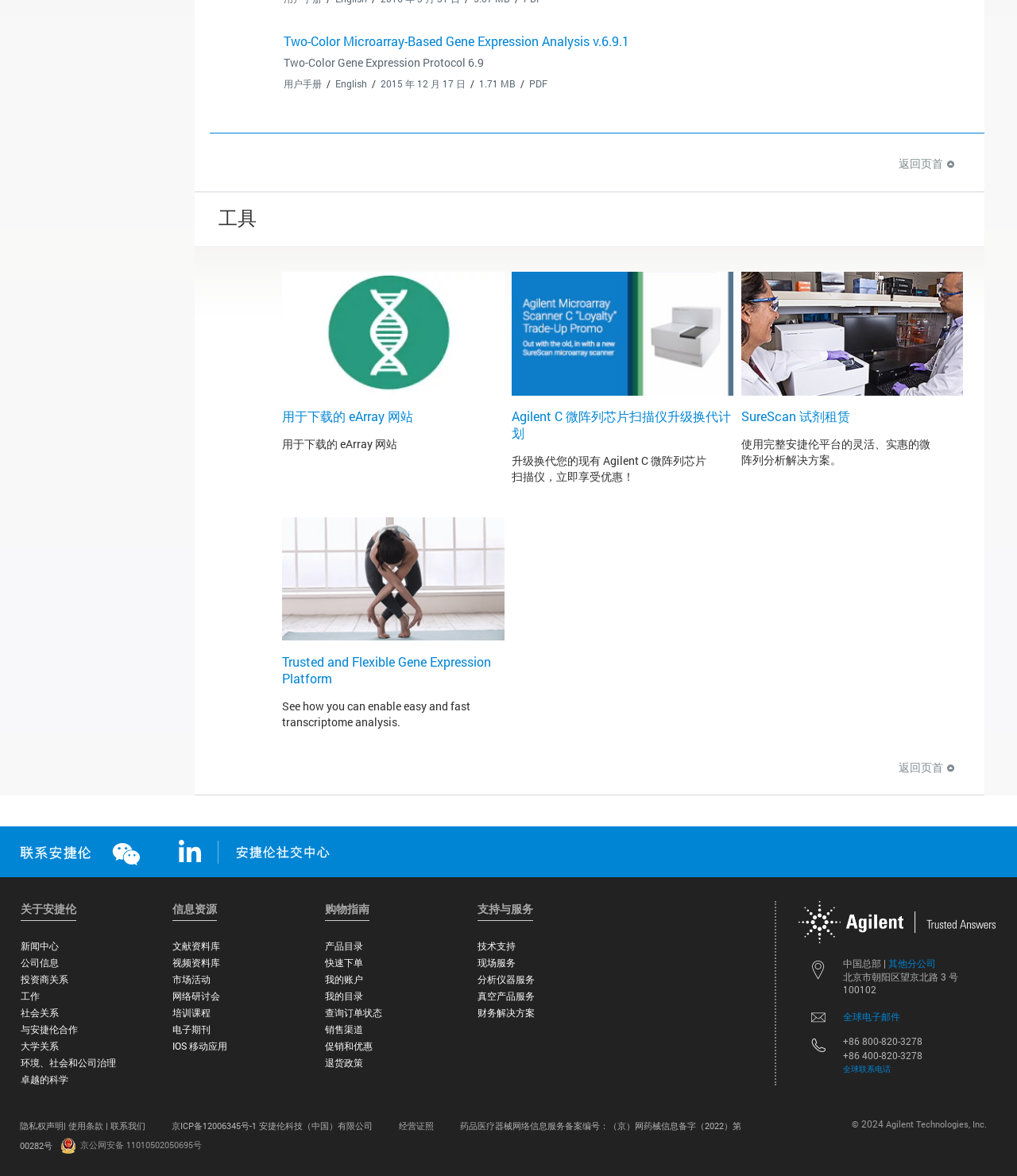Please locate the UI element described by "用于下载的 eArray 网站" and provide its bounding box coordinates.

[0.277, 0.347, 0.406, 0.361]